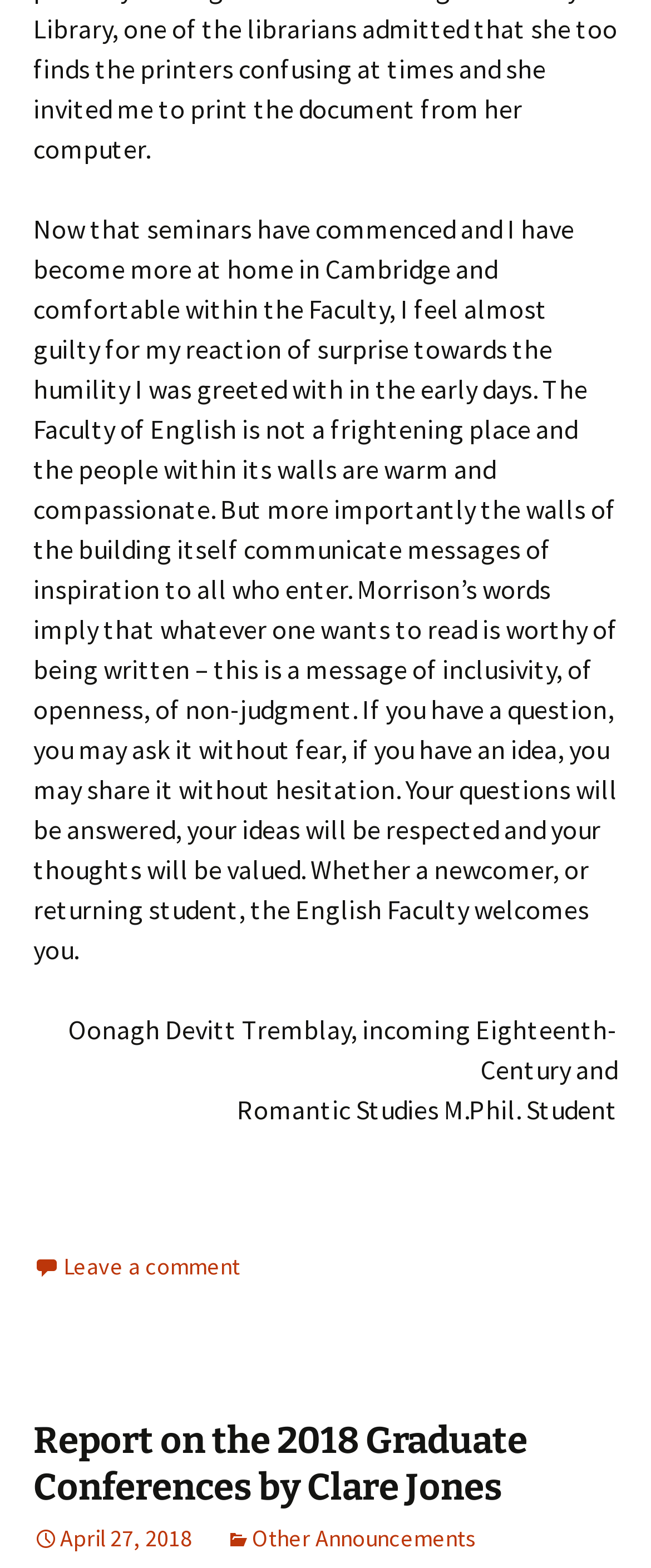What is the degree of Oonagh Devitt Tremblay?
Answer the question with a detailed explanation, including all necessary information.

The text mentions 'Oonagh Devitt Tremblay, incoming Eighteenth-Century and Romantic Studies M.Phil. Student' which indicates that Oonagh Devitt Tremblay is pursuing a M.Phil. degree.